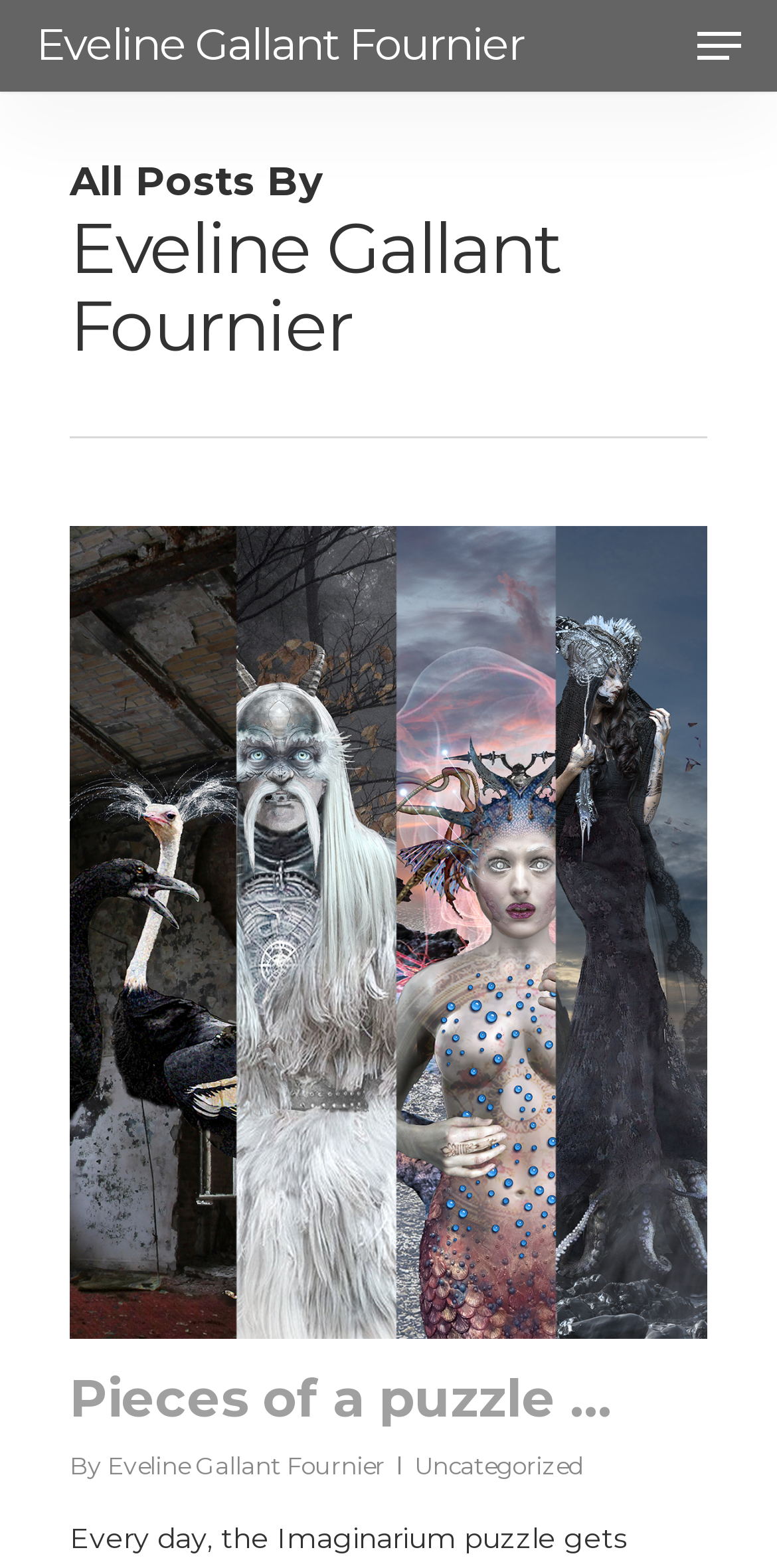Locate the primary headline on the webpage and provide its text.

Eveline Gallant Fournier